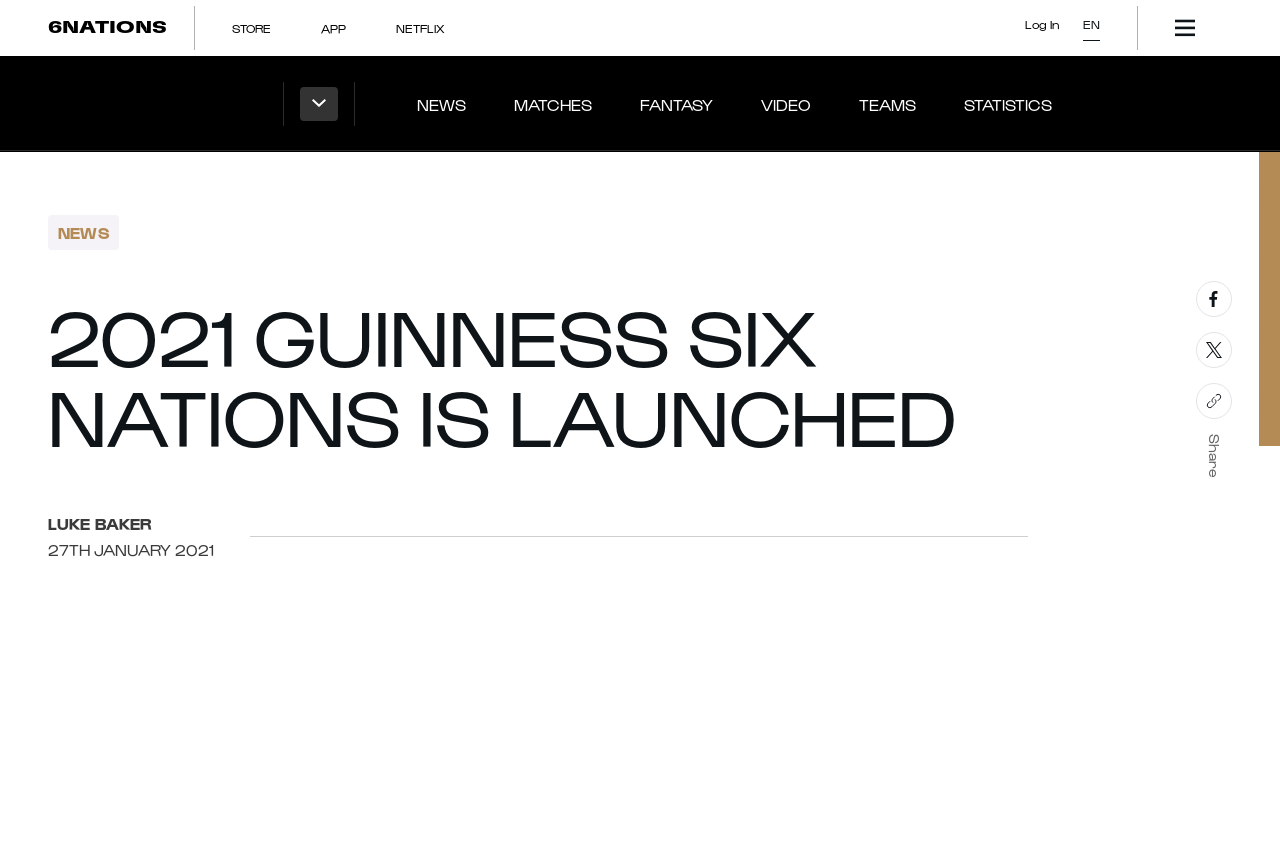What are the main sections of the webpage?
Give a detailed response to the question by analyzing the screenshot.

By examining the links on the webpage, I can see that the main sections are NEWS, MATCHES, FANTASY, VIDEO, TEAMS, and STATISTICS, which are likely to provide information and updates about the Guinness Six Nations.